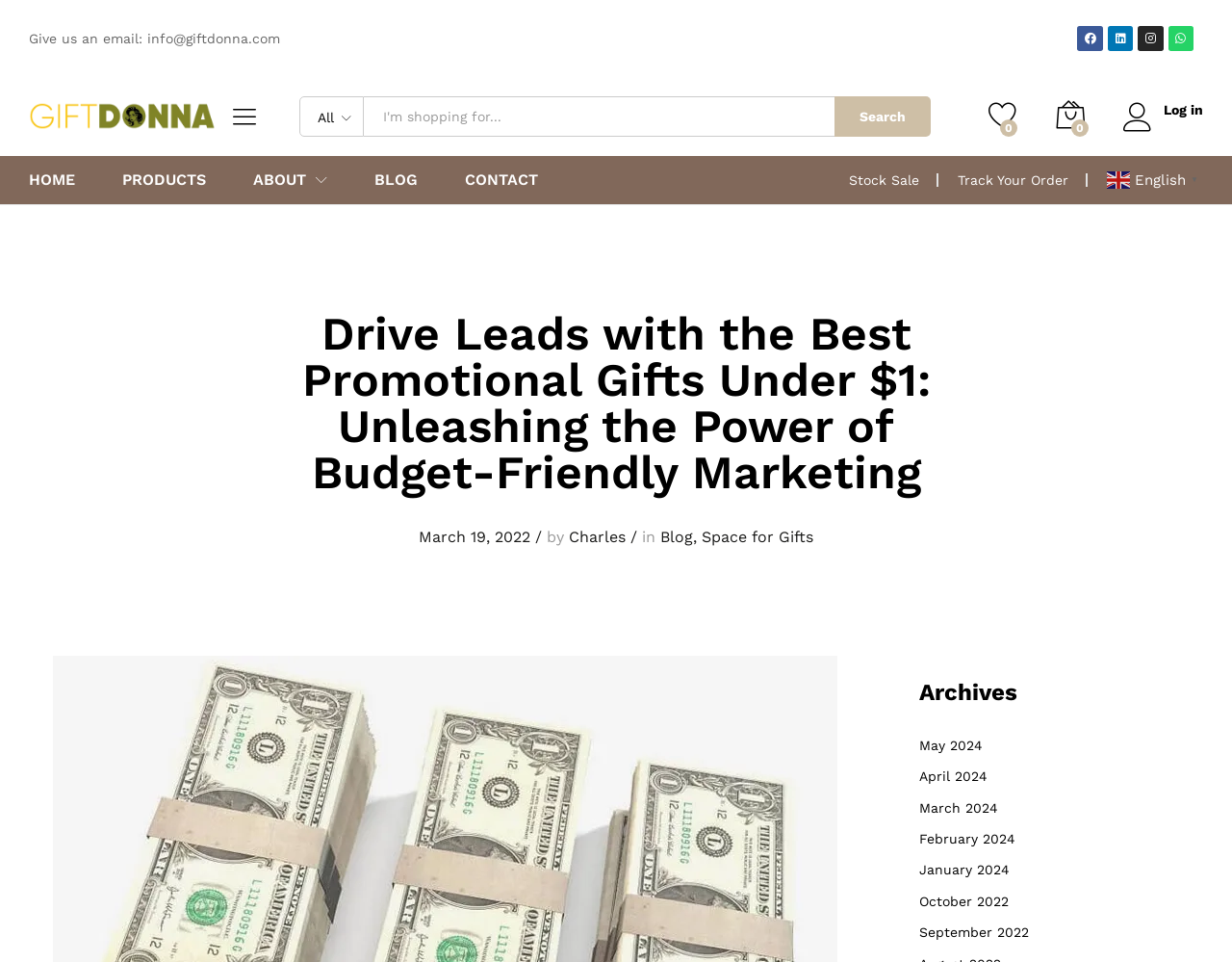Please give the bounding box coordinates of the area that should be clicked to fulfill the following instruction: "Select language". The coordinates should be in the format of four float numbers from 0 to 1, i.e., [left, top, right, bottom].

[0.898, 0.178, 0.977, 0.194]